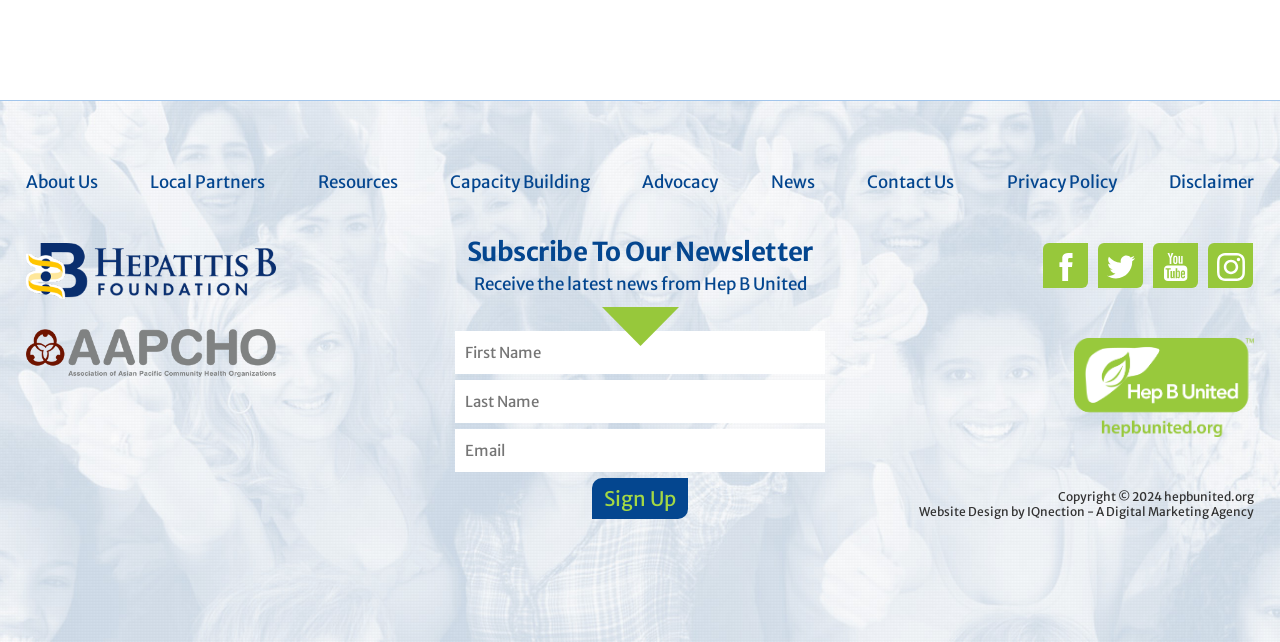Bounding box coordinates are specified in the format (top-left x, top-left y, bottom-right x, bottom-right y). All values are floating point numbers bounded between 0 and 1. Please provide the bounding box coordinate of the region this sentence describes: alt="Check out our YouTube Channel"

[0.901, 0.379, 0.936, 0.449]